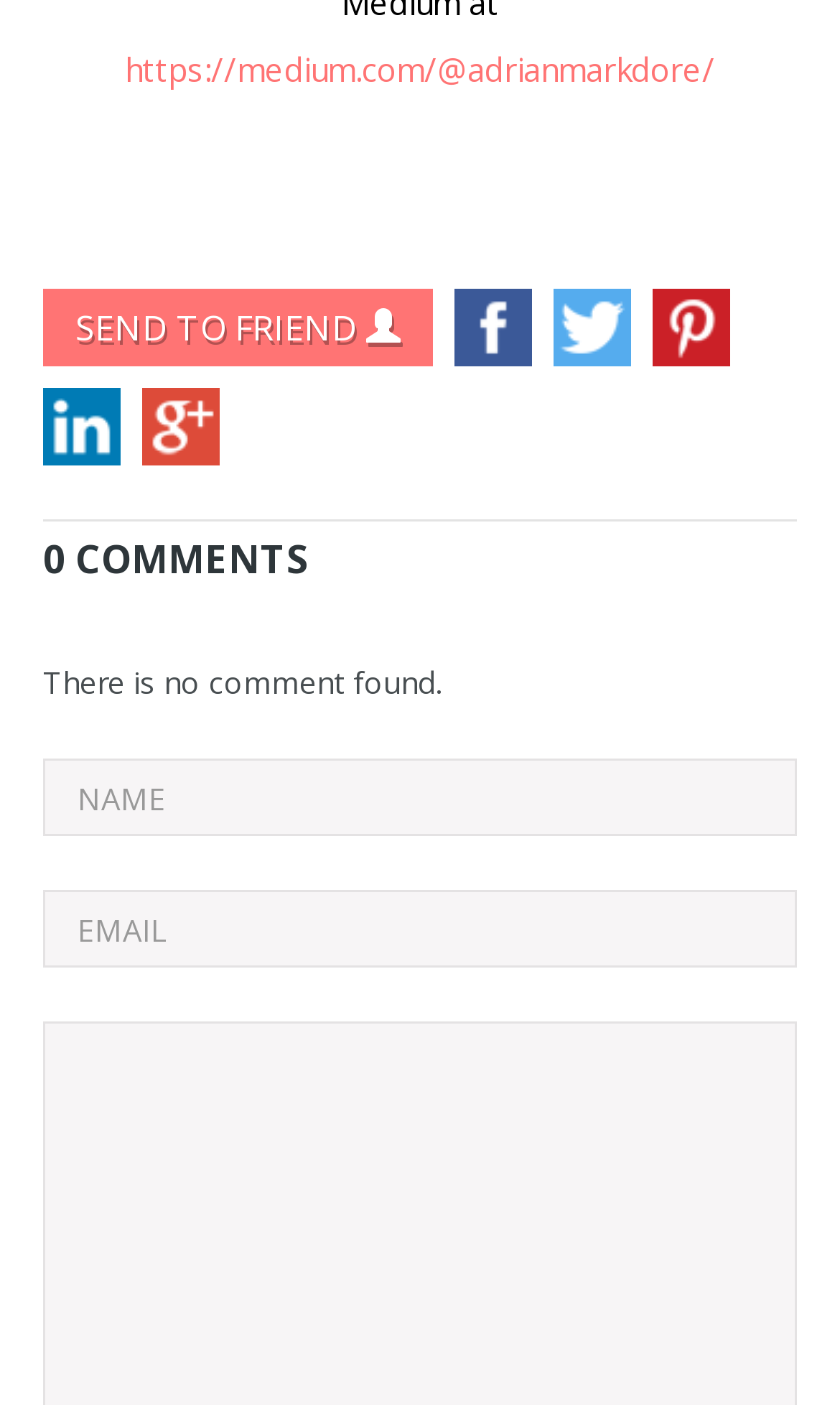Based on the element description, predict the bounding box coordinates (top-left x, top-left y, bottom-right x, bottom-right y) for the UI element in the screenshot: name="name" placeholder="NAME"

[0.051, 0.54, 0.949, 0.595]